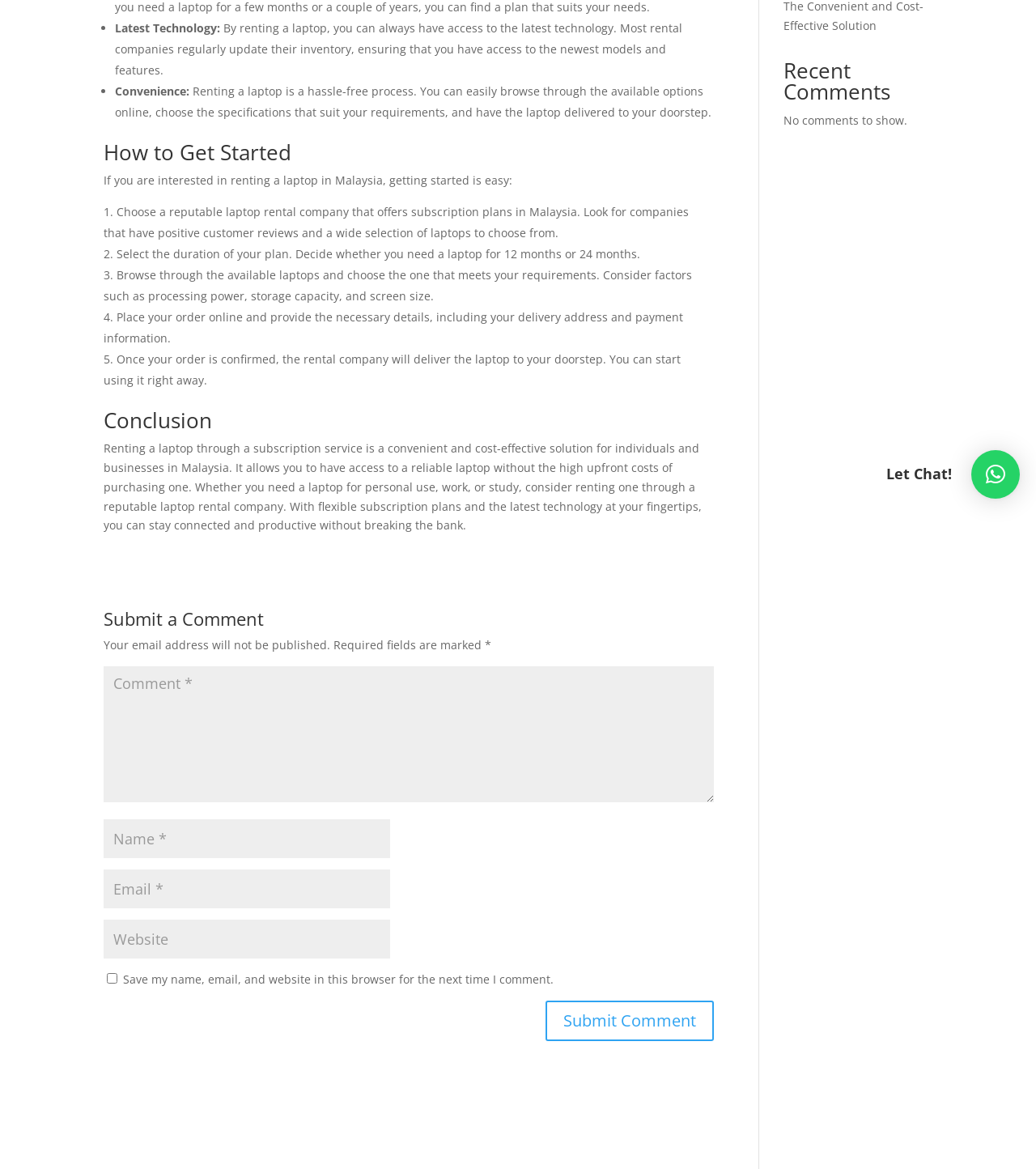Specify the bounding box coordinates (top-left x, top-left y, bottom-right x, bottom-right y) of the UI element in the screenshot that matches this description: × Let Chat!

[0.938, 0.385, 0.984, 0.427]